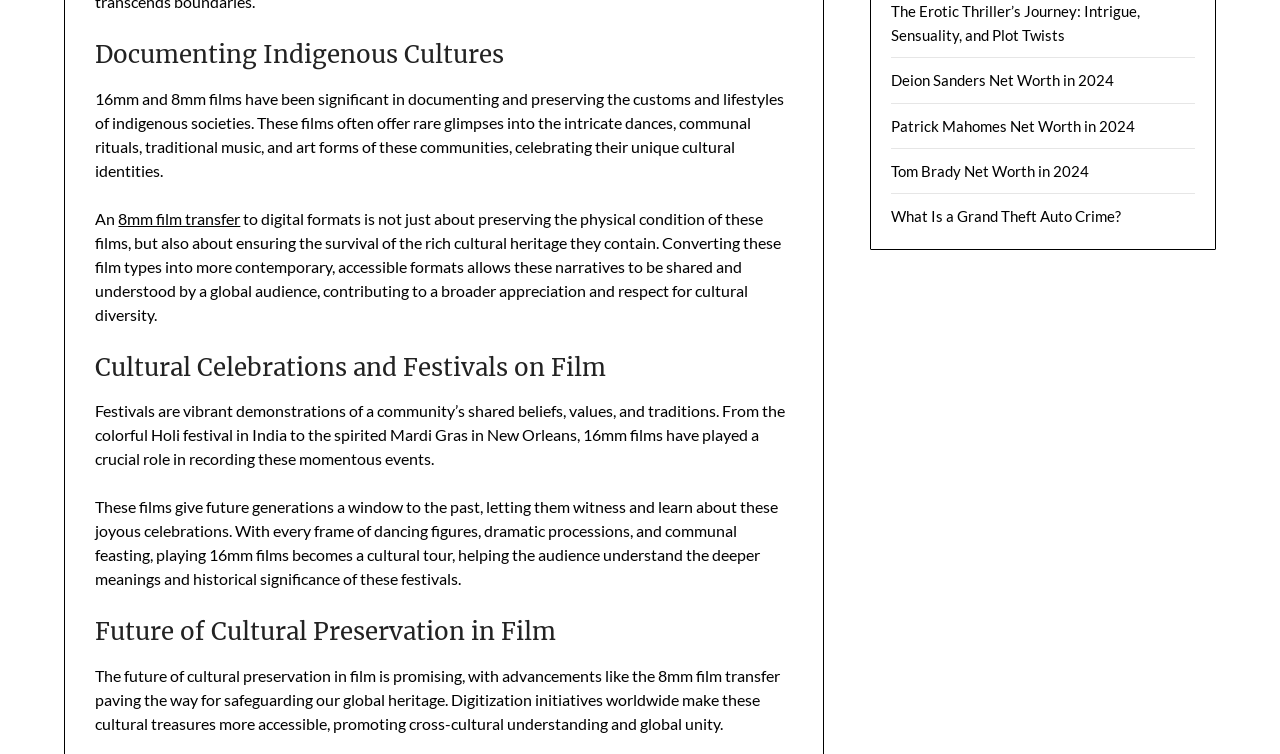Locate the bounding box coordinates of the UI element described by: "Revision Policy". The bounding box coordinates should consist of four float numbers between 0 and 1, i.e., [left, top, right, bottom].

None